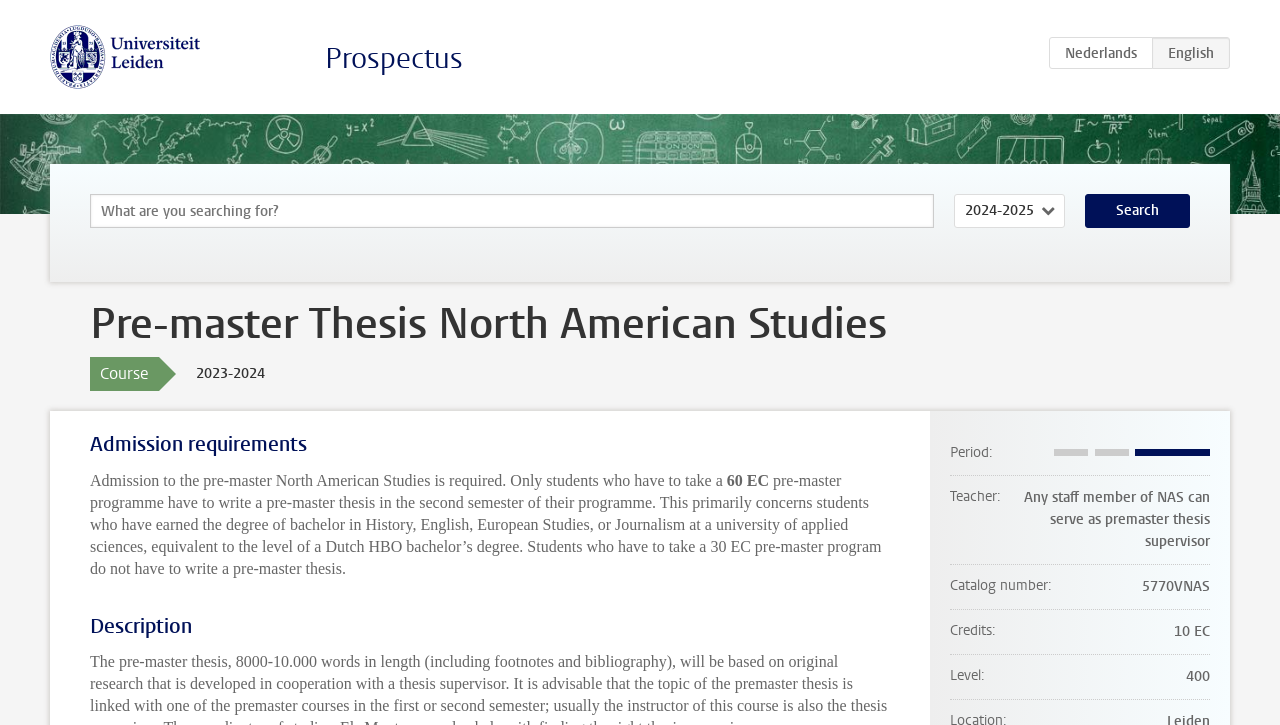Please reply to the following question with a single word or a short phrase:
What is the catalog number of the pre-master thesis?

5770VNAS